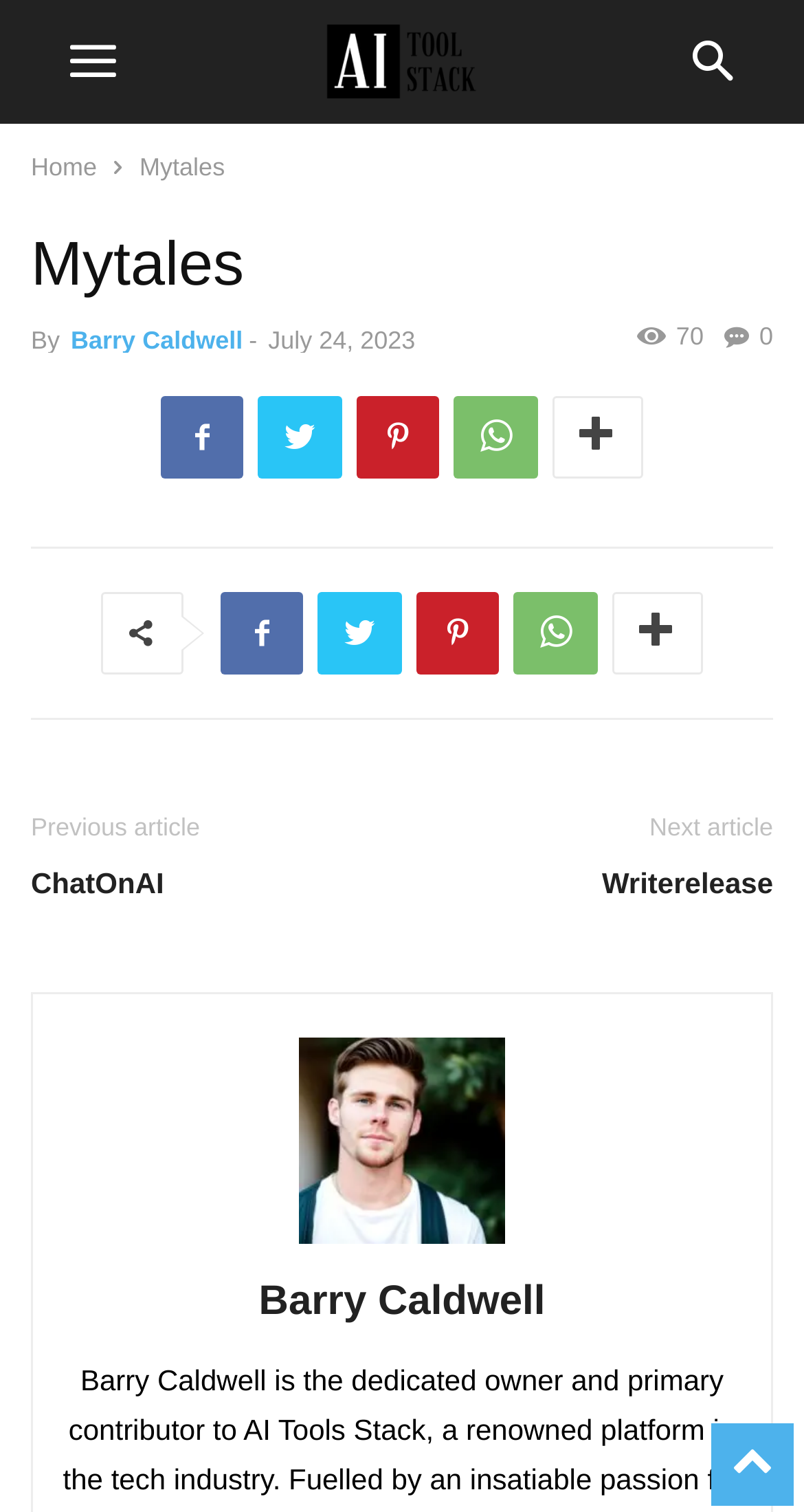What is the next article?
Look at the image and respond with a one-word or short phrase answer.

Writerelease